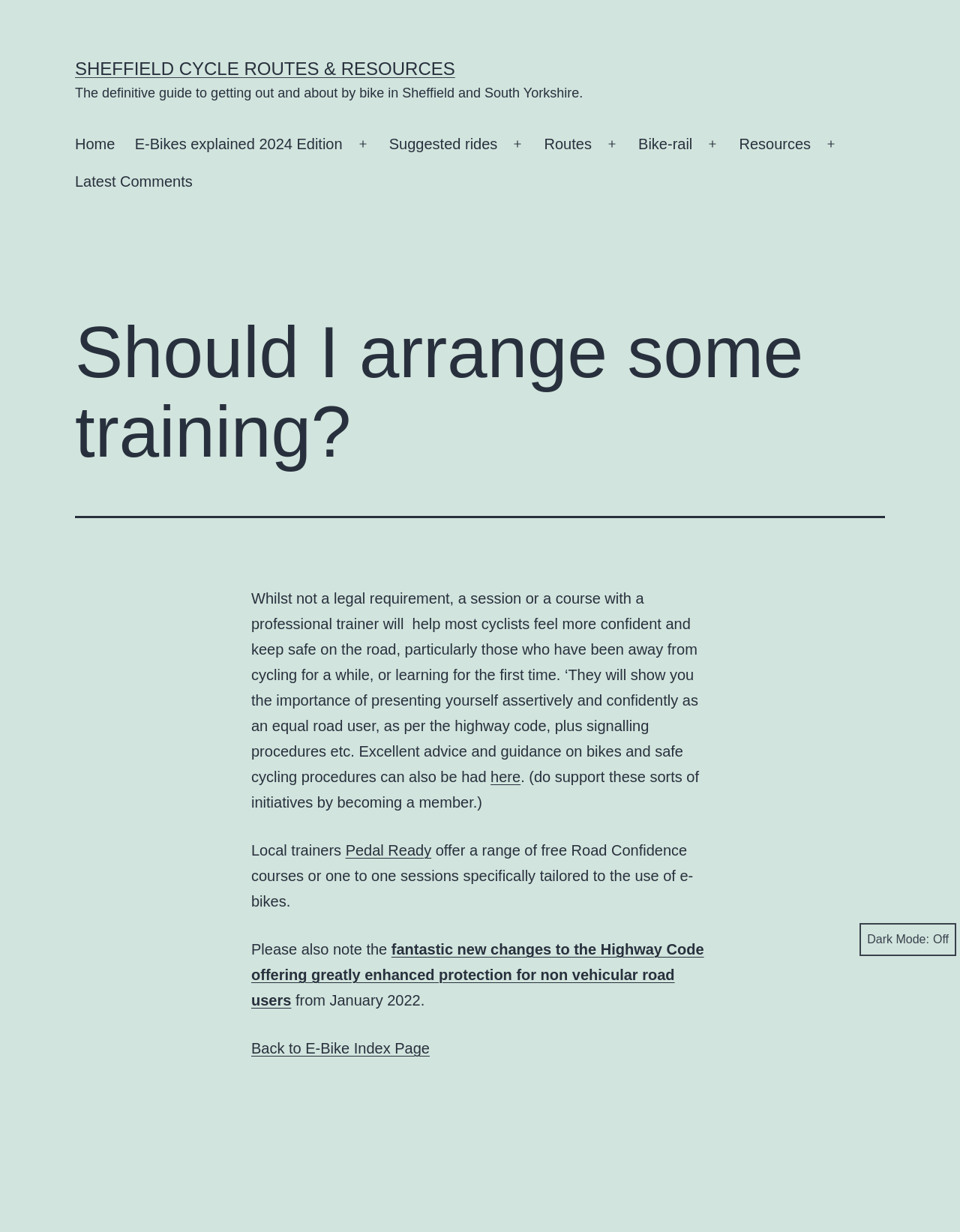Please locate the bounding box coordinates of the element that needs to be clicked to achieve the following instruction: "Visit the 'Pedal Ready' website". The coordinates should be four float numbers between 0 and 1, i.e., [left, top, right, bottom].

[0.36, 0.684, 0.449, 0.697]